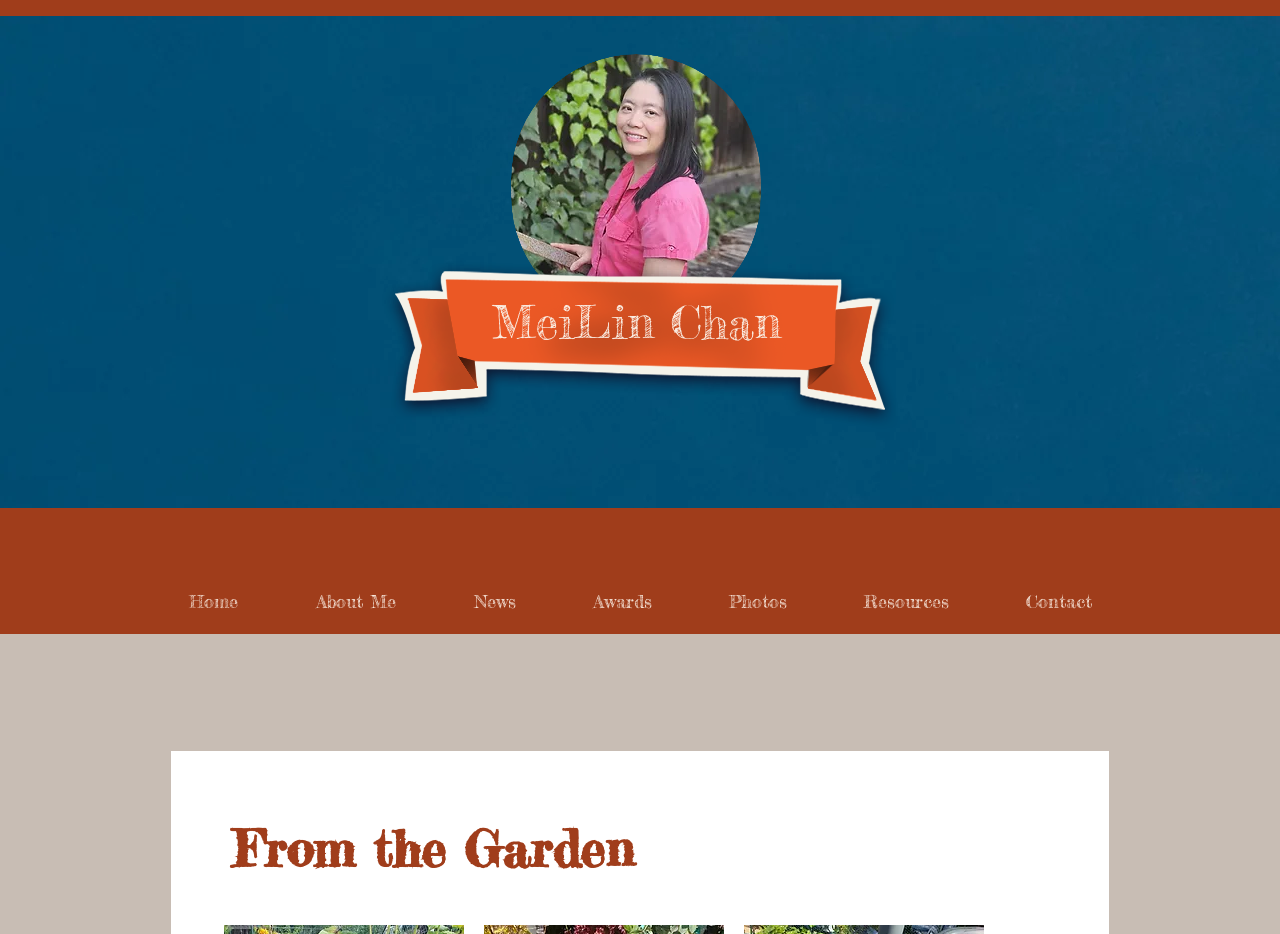Generate a thorough caption that explains the contents of the webpage.

The webpage is titled "Copy of Scenes from the Garden | My Site 1". At the top-left corner, there are two identical images of a book, positioned closely together. Below these images, there is a region labeled "Slide show gallery" that spans across the top section of the page. Within this region, there is a large image of a person, MeiLin Chan, which takes up most of the space. Above this image, there is a small text "1/1" indicating that it is the first of one image.

To the right of the image, there is a heading with the name "MeiLin Chan", which is also a clickable link. Below the image, there is a navigation menu labeled "Site" that spans across the bottom section of the page. This menu contains seven links: "Home", "About Me", "News", "Awards", "Photos", "Resources", and "Contact". The "Photos" link has a dropdown menu indicated by an accessibility hint.

At the bottom-center of the page, there is a heading that reads "From the Garden". Overall, the webpage appears to be a personal website or portfolio for MeiLin Chan, with a focus on showcasing her work or projects.